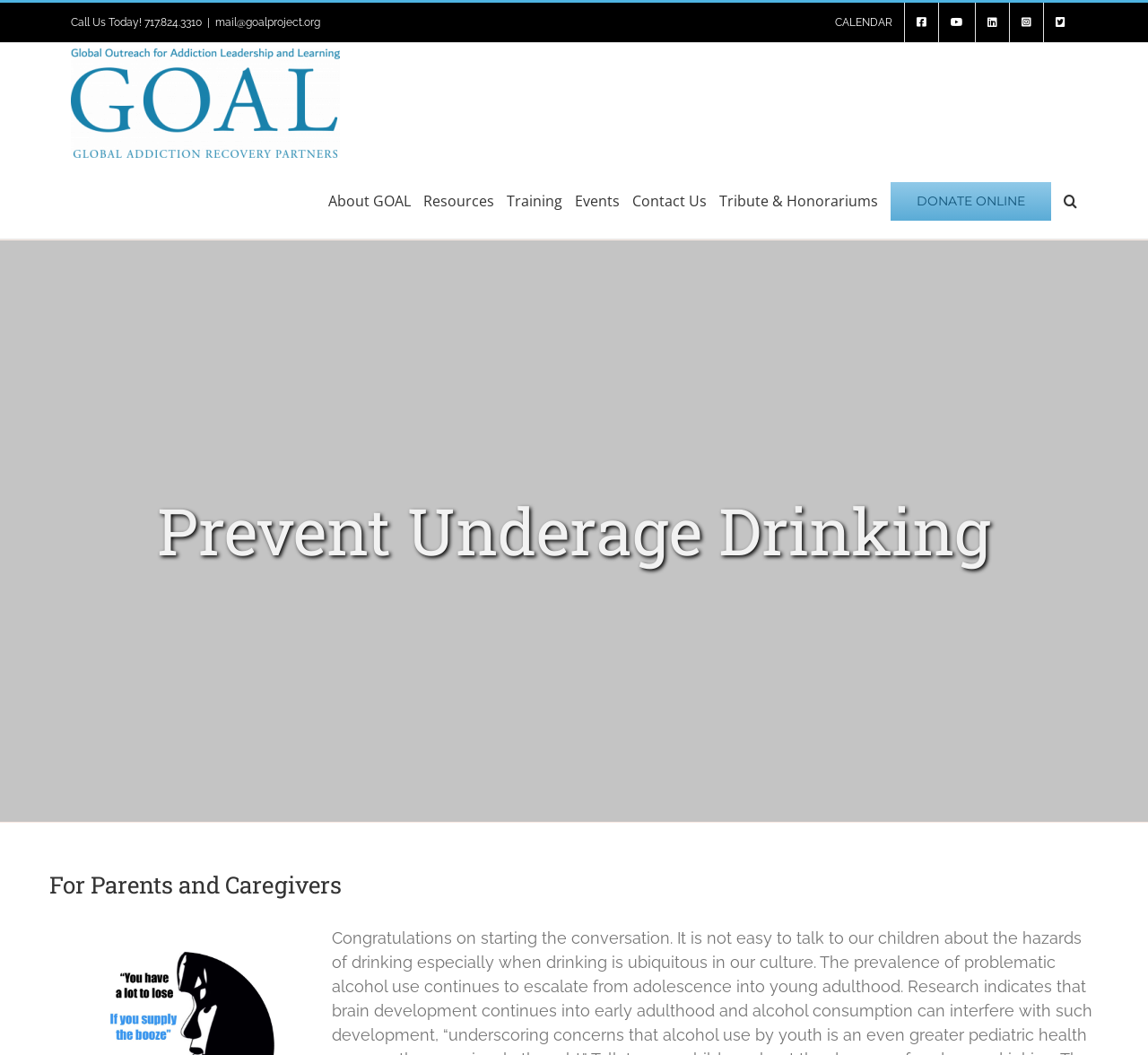Please mark the clickable region by giving the bounding box coordinates needed to complete this instruction: "Send an email".

[0.187, 0.015, 0.279, 0.027]